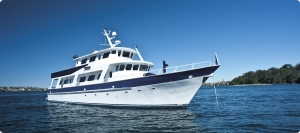What is the purpose of the yacht?
Offer a detailed and full explanation in response to the question.

According to the caption, the yacht is 'part of a range of boats available for hire for various occasions', which implies that the primary purpose of the yacht is to be rented out for different events and activities.